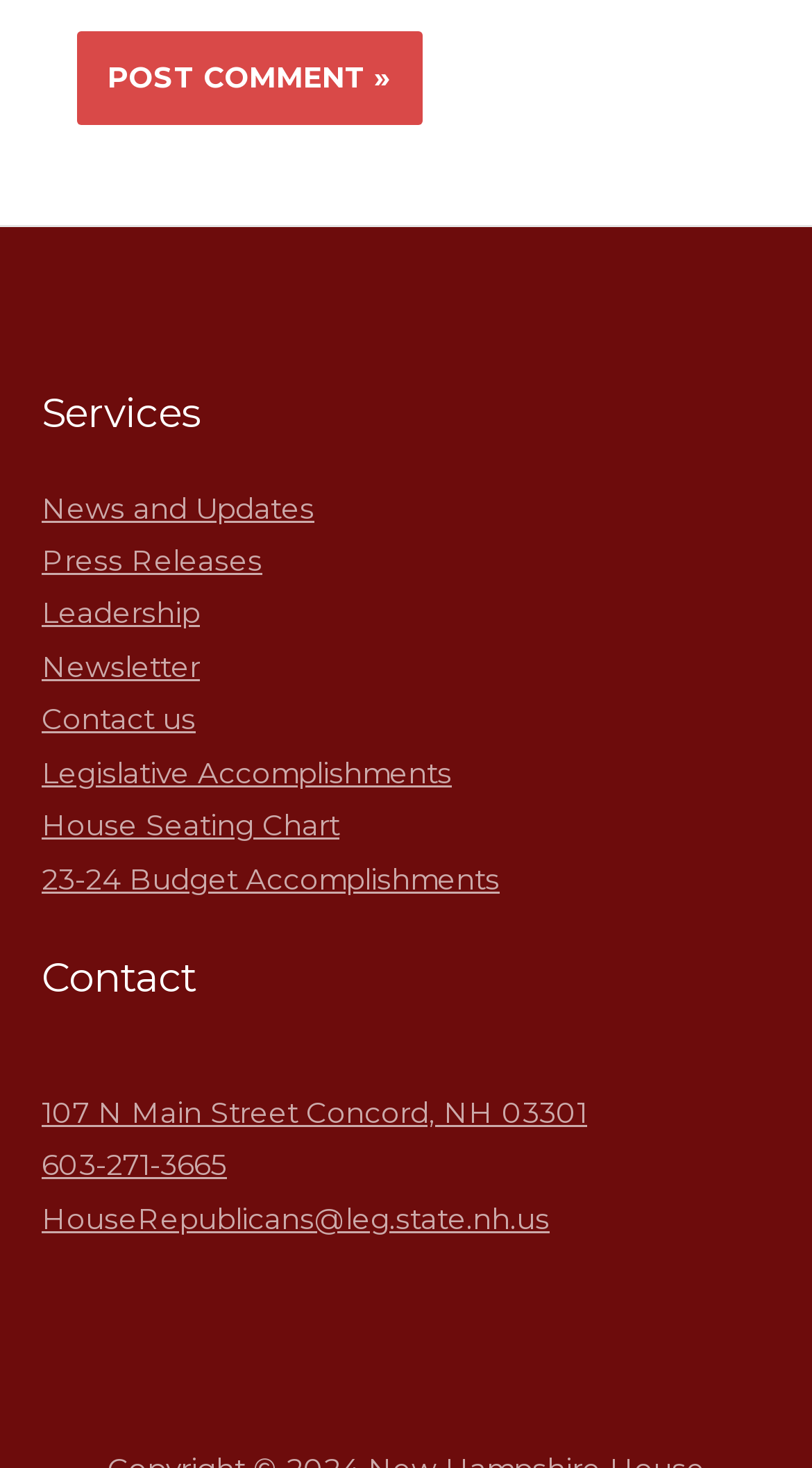Provide a short, one-word or phrase answer to the question below:
What is the purpose of the button at the top?

Post Comment